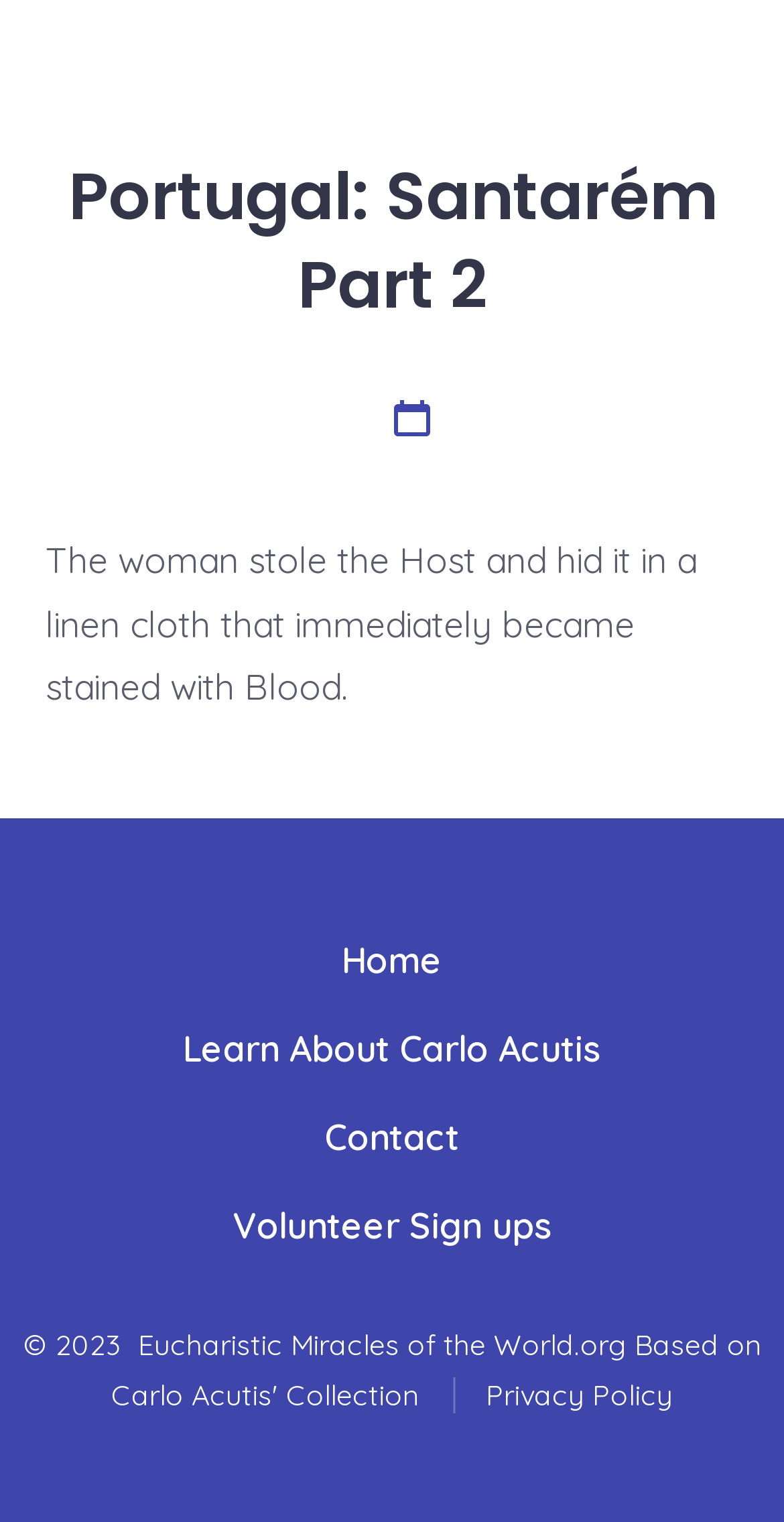Show the bounding box coordinates for the HTML element as described: "Learn About Carlo Acutis".

[0.0, 0.661, 1.0, 0.719]